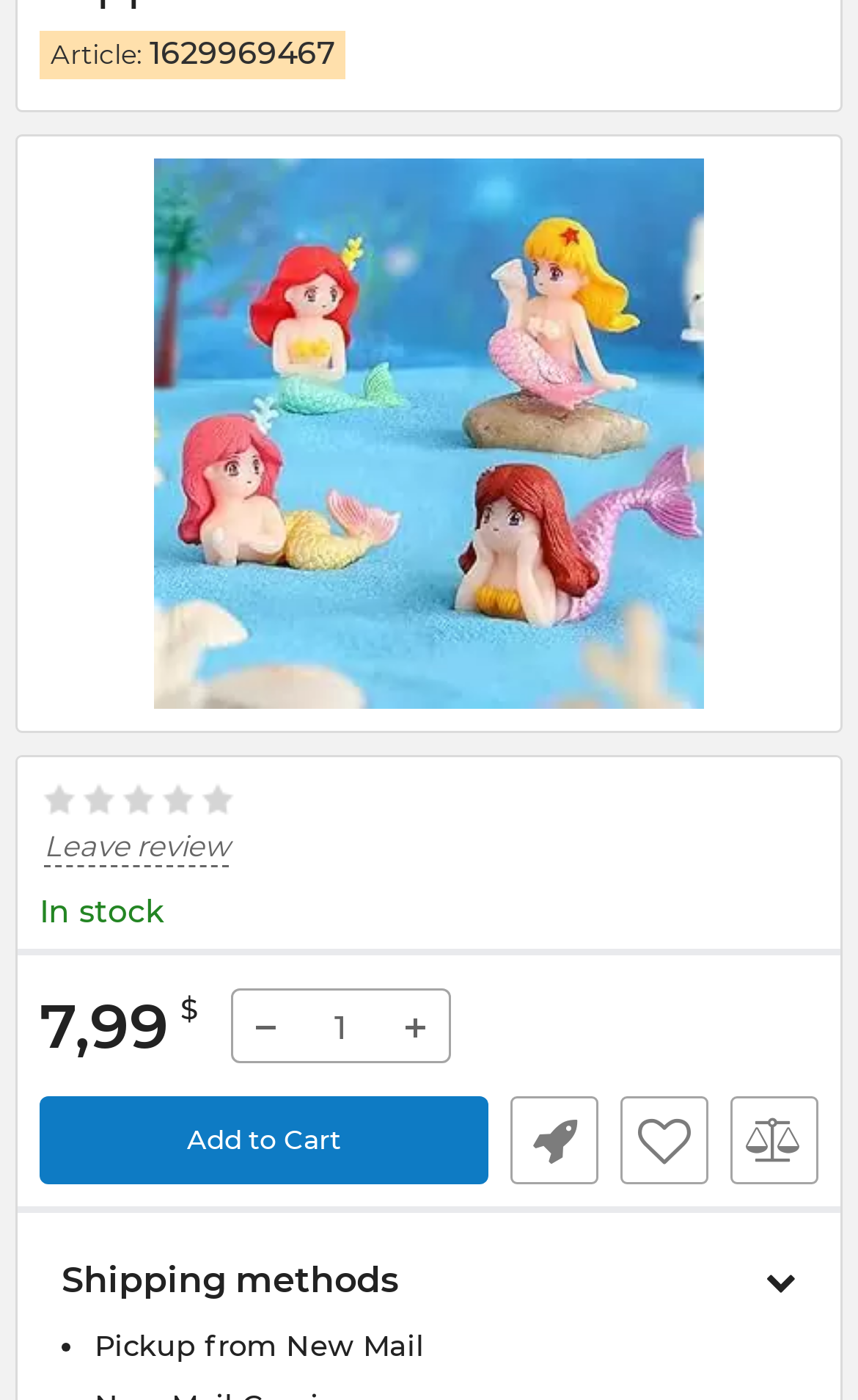Identify the bounding box for the UI element described as: "Add to Cart". Ensure the coordinates are four float numbers between 0 and 1, formatted as [left, top, right, bottom].

[0.046, 0.782, 0.569, 0.845]